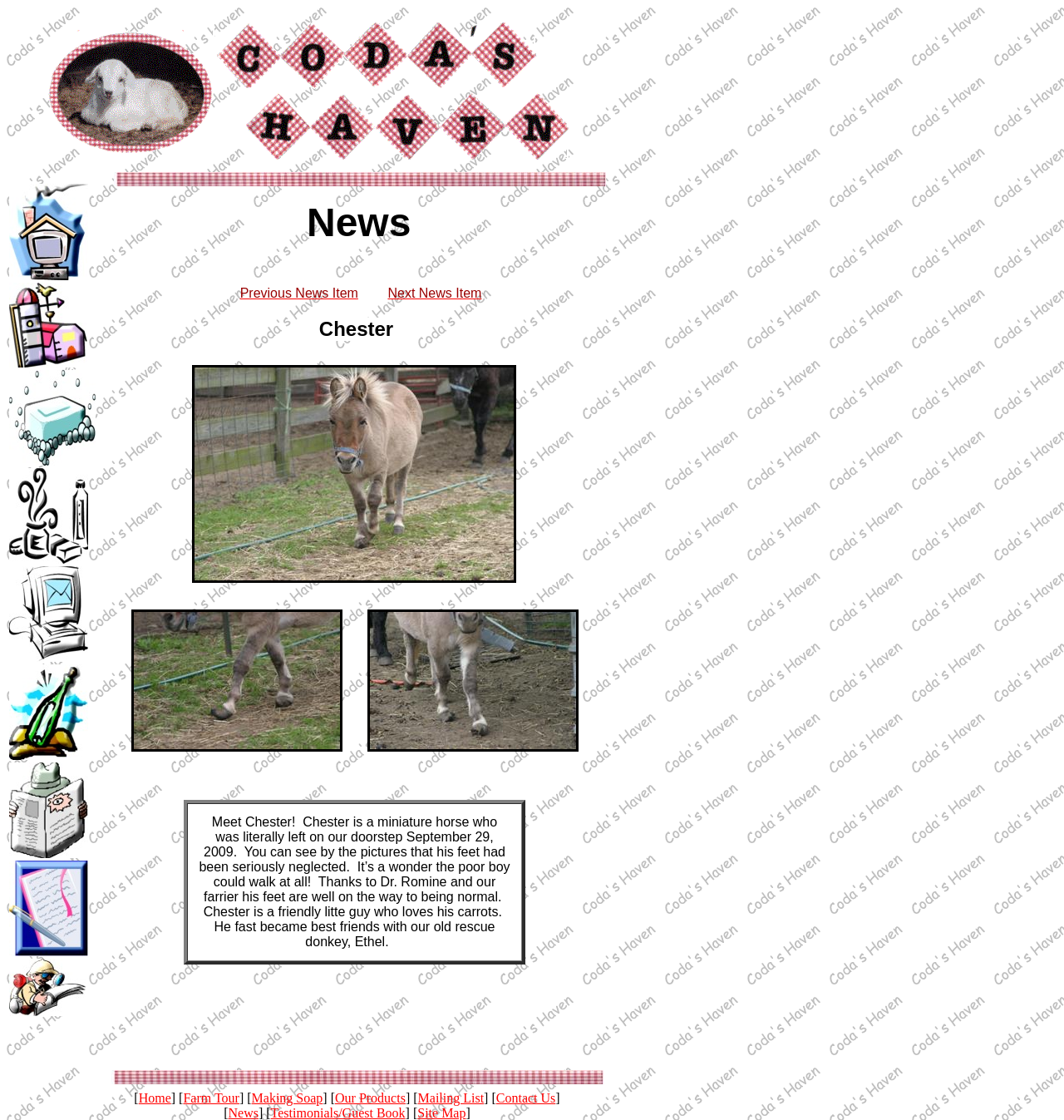Specify the bounding box coordinates of the element's region that should be clicked to achieve the following instruction: "Click the Home link". The bounding box coordinates consist of four float numbers between 0 and 1, in the format [left, top, right, bottom].

[0.009, 0.164, 0.09, 0.25]